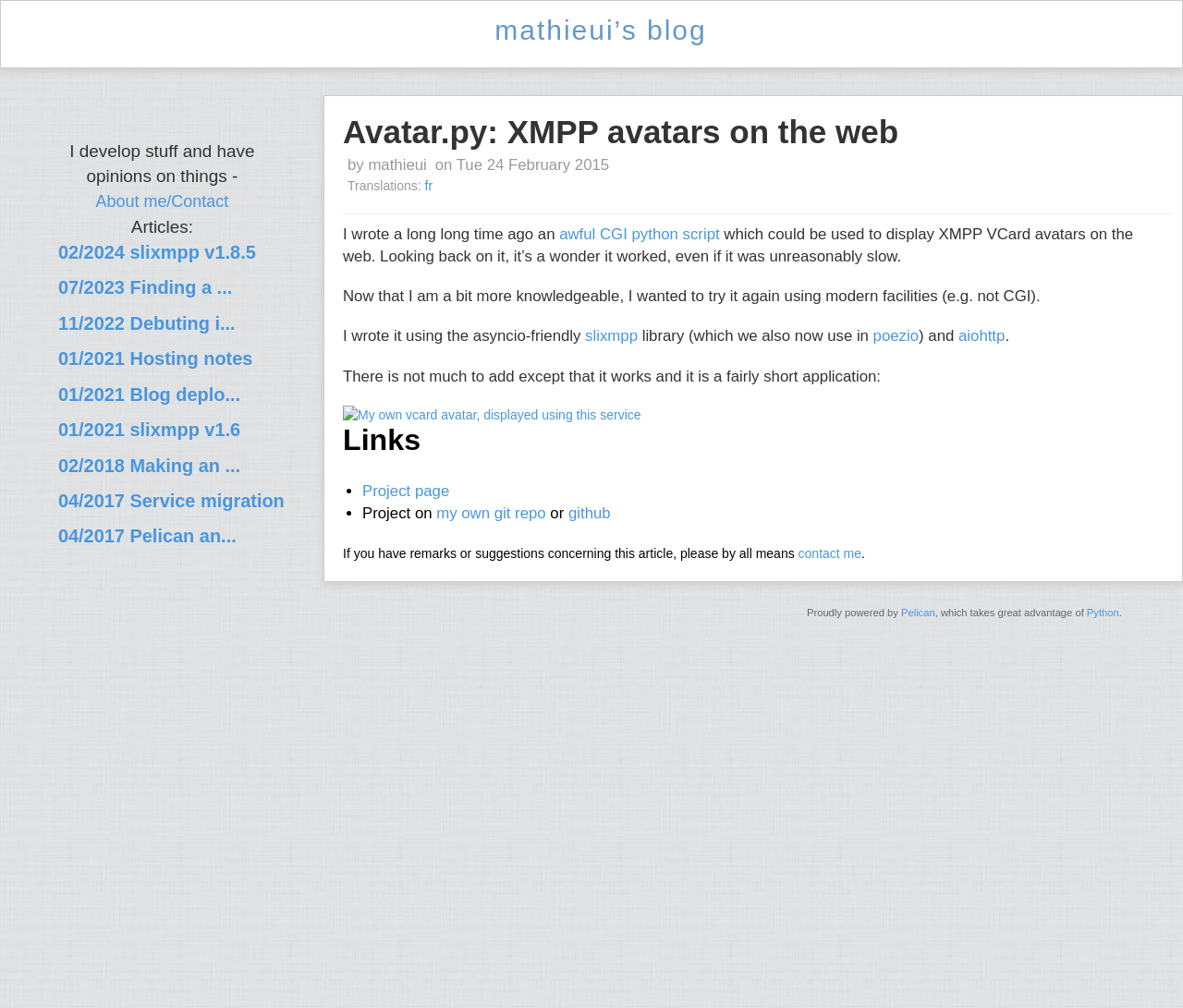Could you locate the bounding box coordinates for the section that should be clicked to accomplish this task: "visit project page".

[0.306, 0.478, 0.38, 0.496]